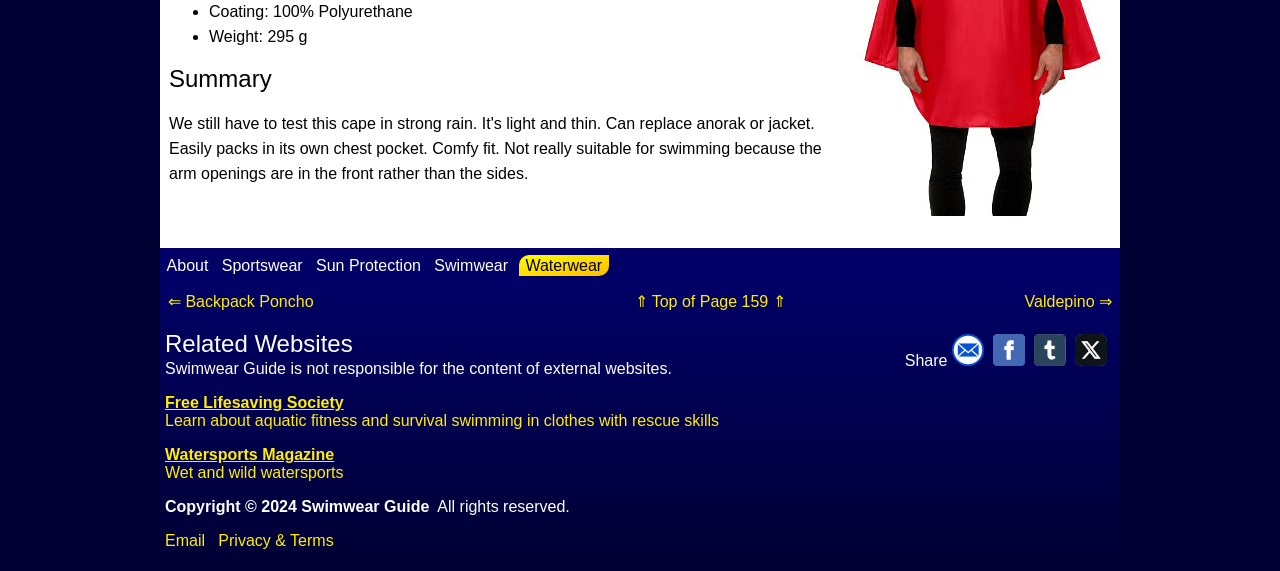Respond to the question below with a concise word or phrase:
What is the weight of the product?

295 g